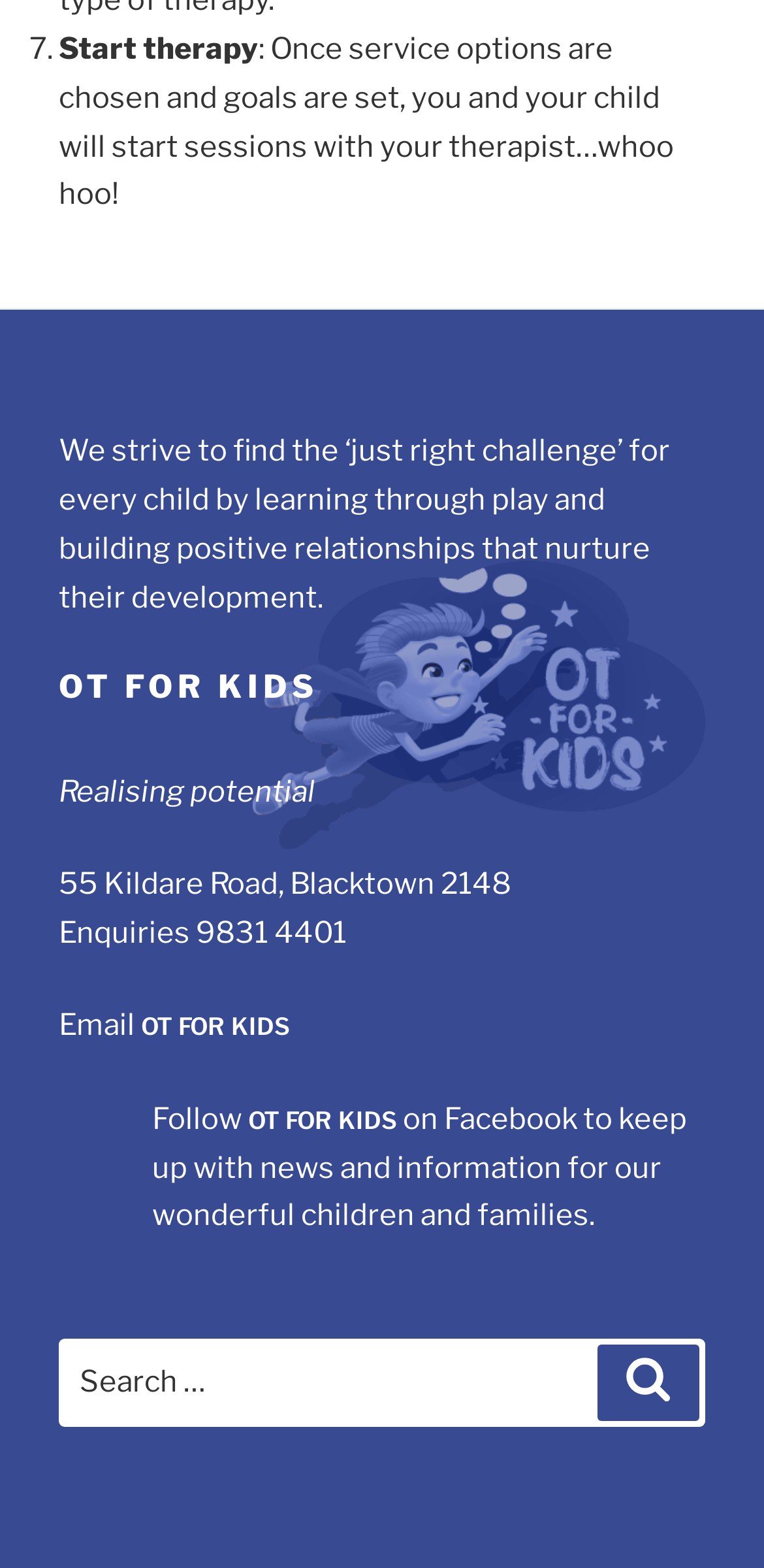Answer the following in one word or a short phrase: 
What is the phone number for enquiries?

9831 4401